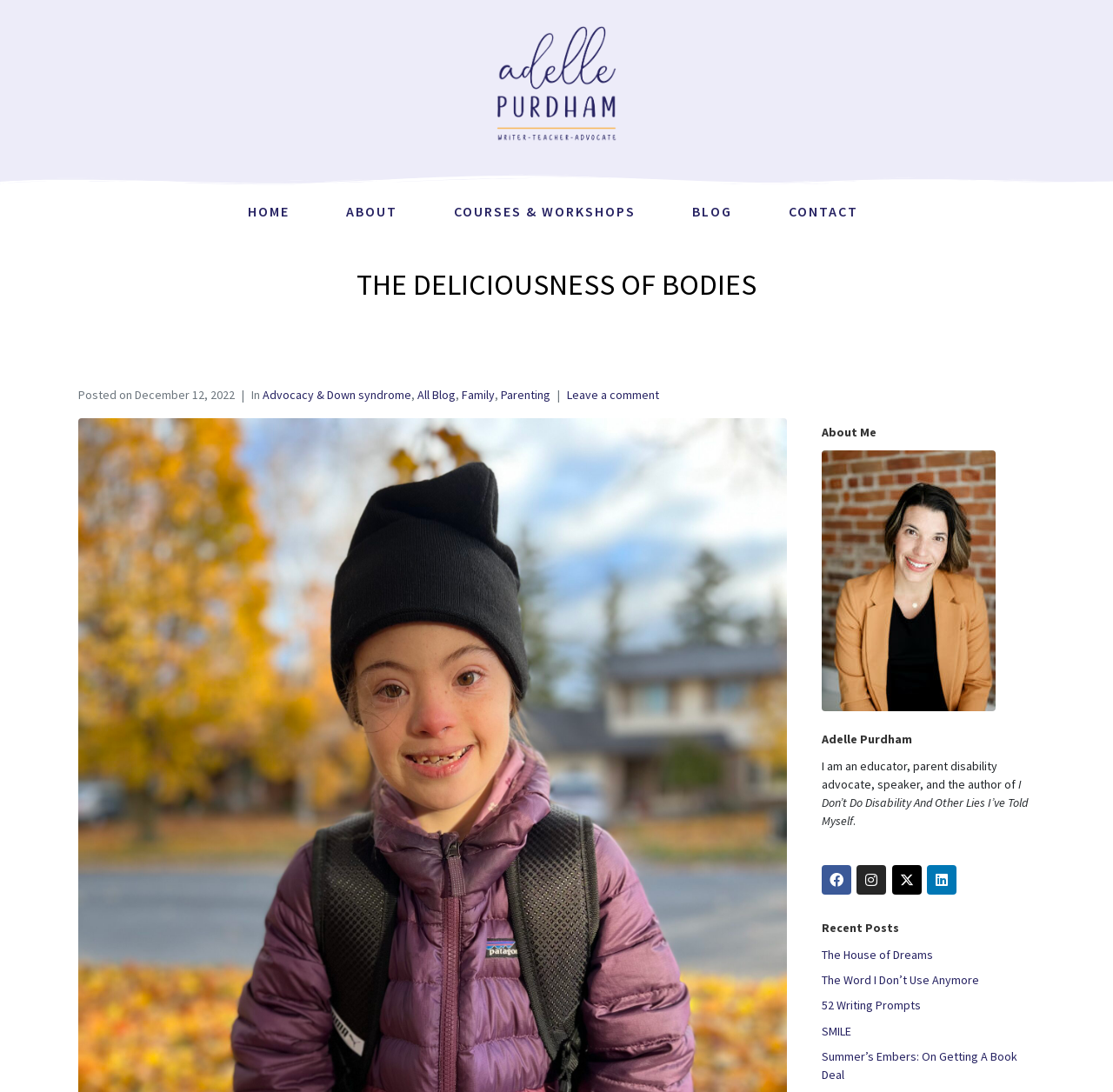Determine the bounding box coordinates (top-left x, top-left y, bottom-right x, bottom-right y) of the UI element described in the following text: About

[0.295, 0.178, 0.372, 0.211]